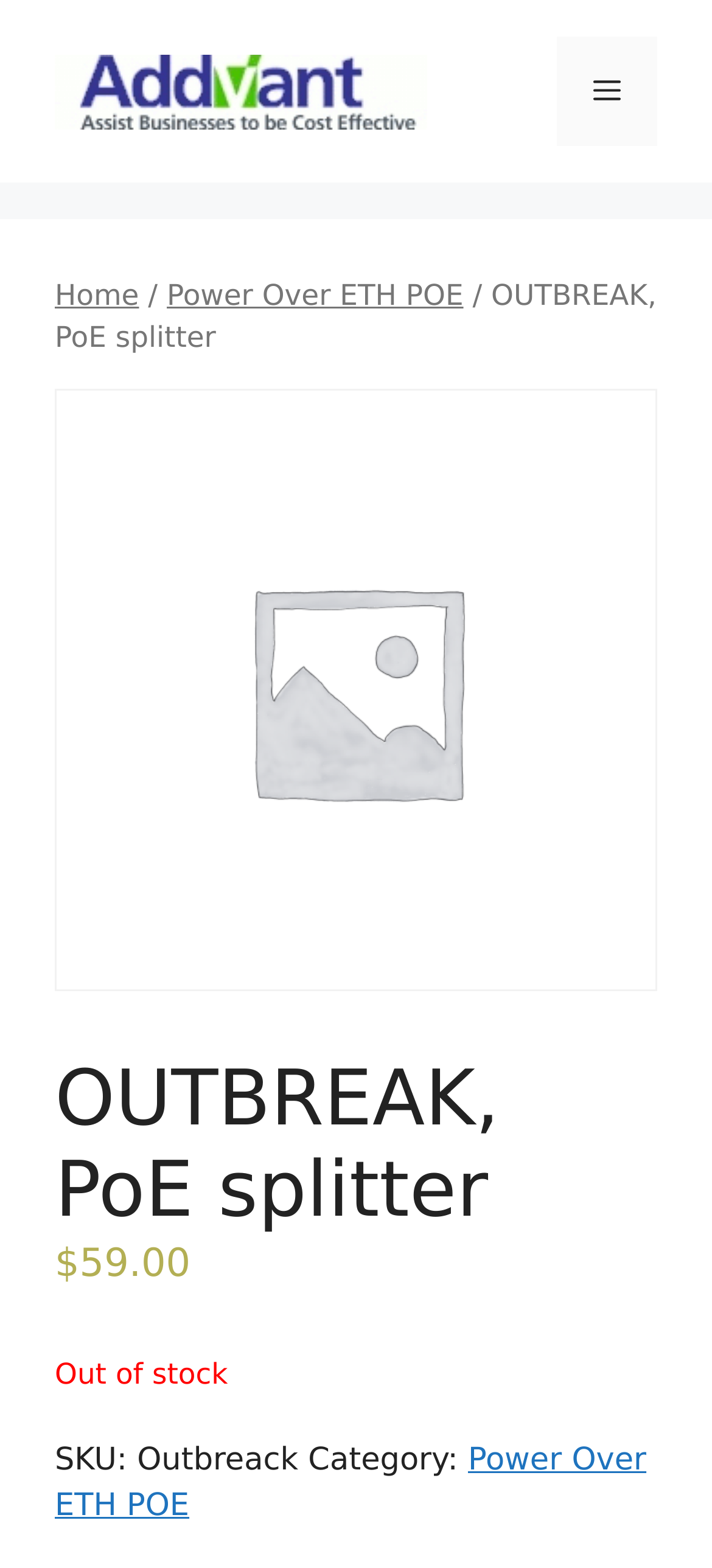What is the price of the product?
Please use the visual content to give a single word or phrase answer.

$59.00